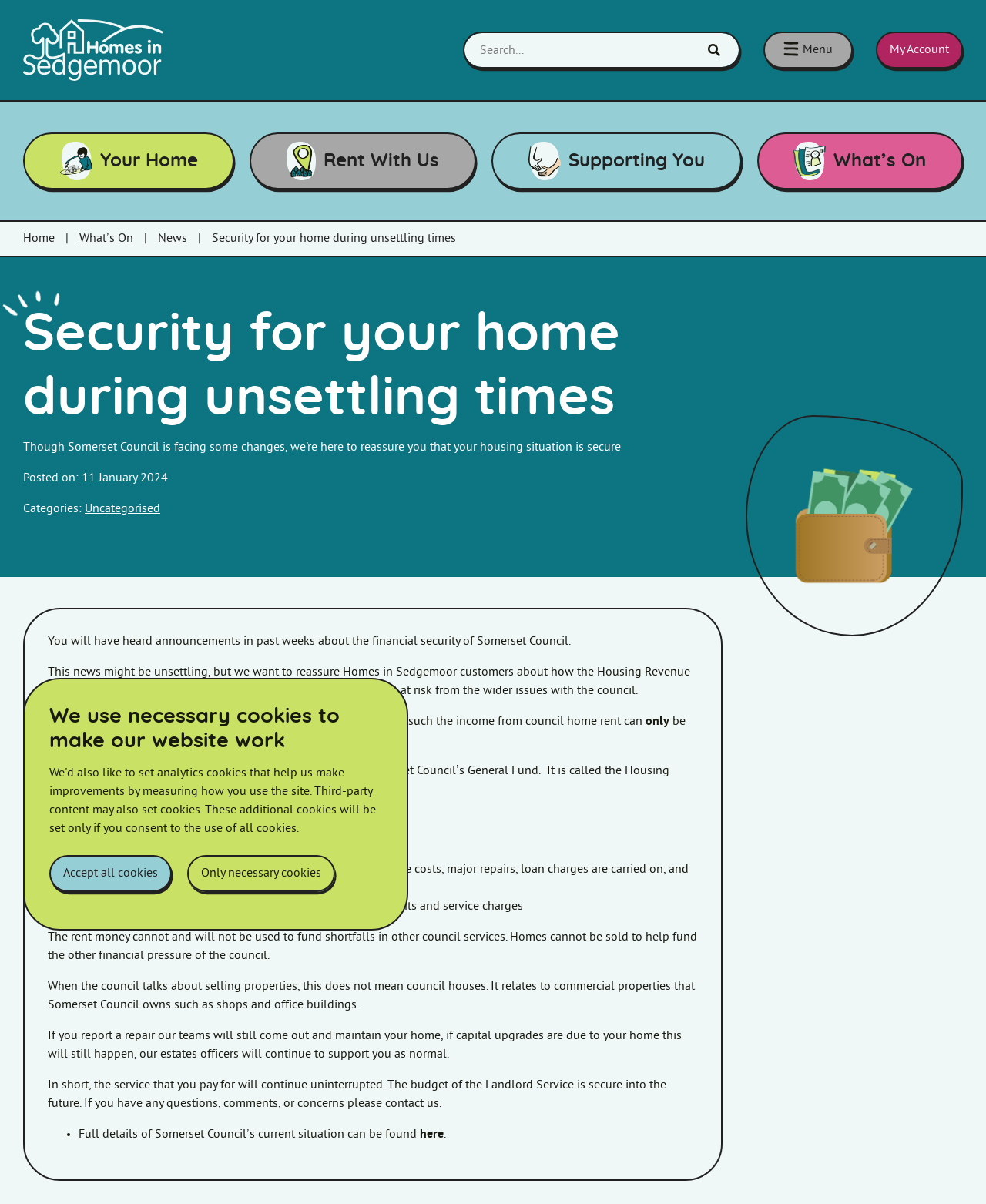Predict the bounding box for the UI component with the following description: "What’s On".

[0.08, 0.193, 0.135, 0.203]